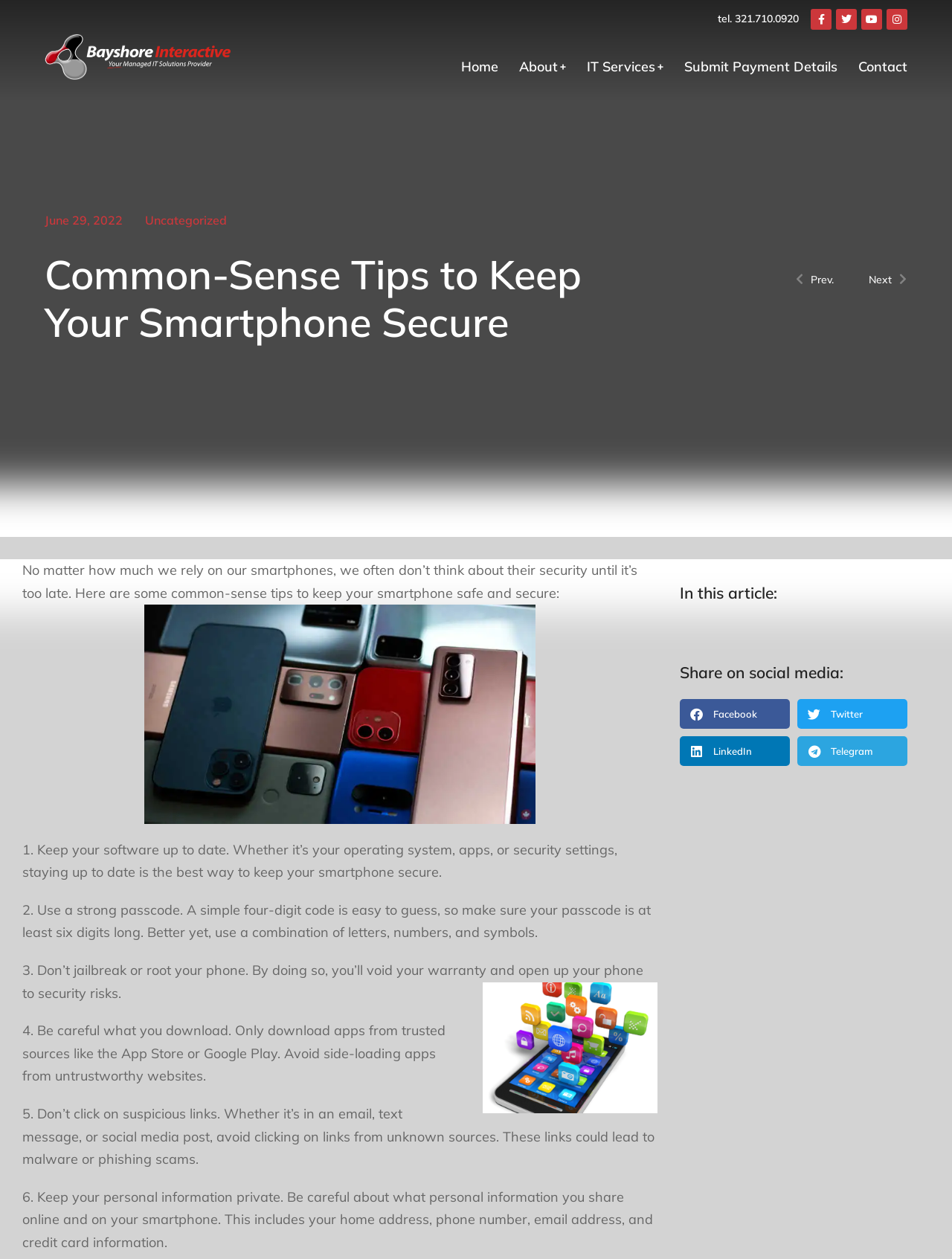Provide an in-depth caption for the elements present on the webpage.

This webpage is about common-sense tips to keep your smartphone secure. At the top, there is a phone number "tel. 321.710.0920" and several social media links. Below that, there is a navigation menu with links to "Home", "About", "IT Services", "Submit Payment Details", and "Contact". The "About" and "IT Services" links have small images next to them.

The main content of the webpage is an article with a title "Common-Sense Tips to Keep Your Smartphone Secure" and a date "June 29, 2022" above it. The article is divided into six sections, each with a numbered tip on how to keep your smartphone safe and secure. The tips include keeping your software up to date, using a strong passcode, not jailbreaking or rooting your phone, being careful what you download, not clicking on suspicious links, and keeping your personal information private.

To the right of the article, there are links to "Prev" and "Next" pages. Below the article, there is a section titled "In this article:" and another section titled "Share on social media:" with buttons to share the article on Facebook, Twitter, LinkedIn, and Telegram.

At the very bottom of the webpage, there is a link to "Go to Top".